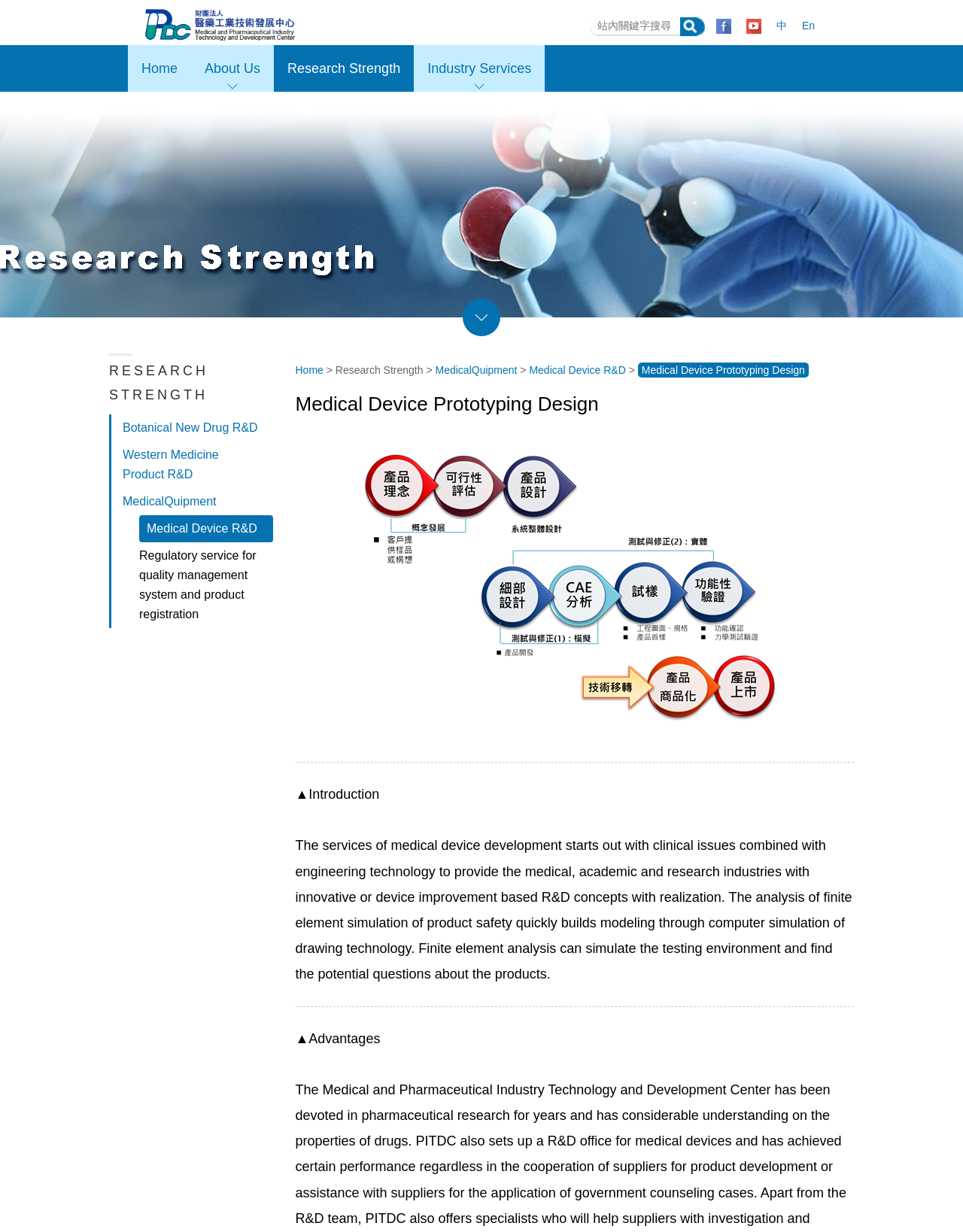What services does the Medical and Pharmaceutical Industry Technology and Development Center offer?
Based on the image content, provide your answer in one word or a short phrase.

R&D and registration assistance